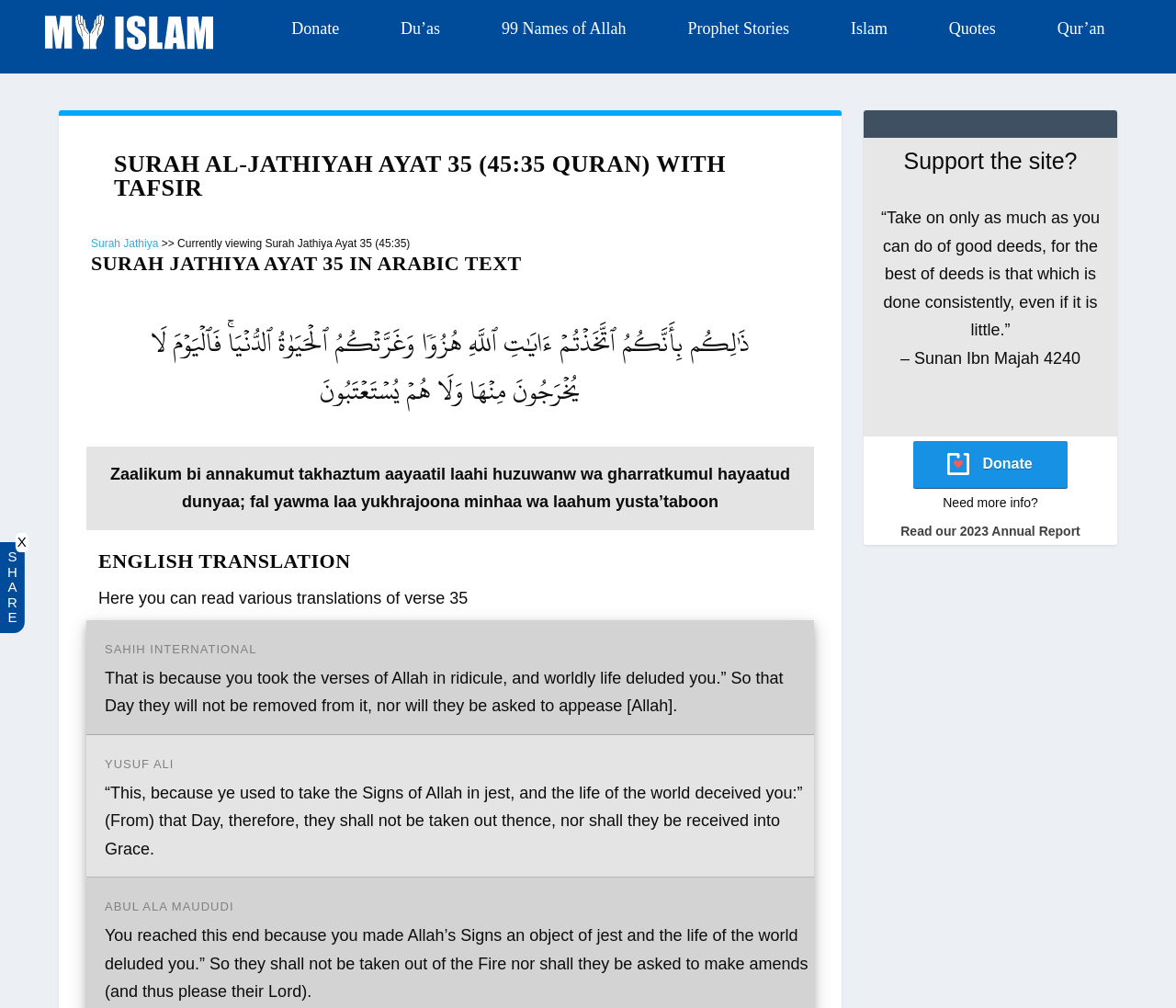Predict the bounding box of the UI element based on this description: "alt="My Islam Logo"".

[0.034, 0.049, 0.187, 0.067]